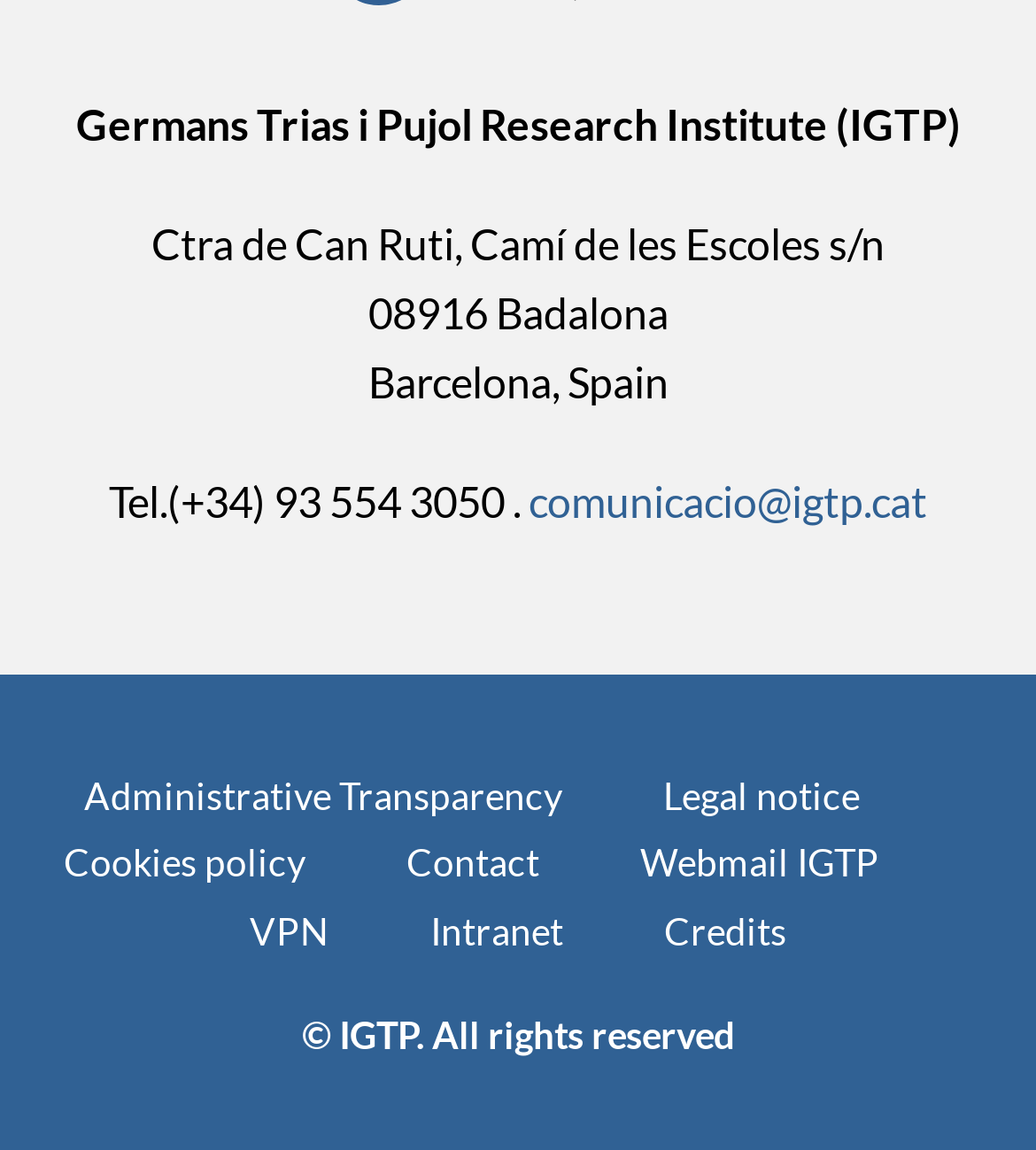Pinpoint the bounding box coordinates of the clickable area necessary to execute the following instruction: "Visit the contact page". The coordinates should be given as four float numbers between 0 and 1, namely [left, top, right, bottom].

[0.392, 0.731, 0.521, 0.77]